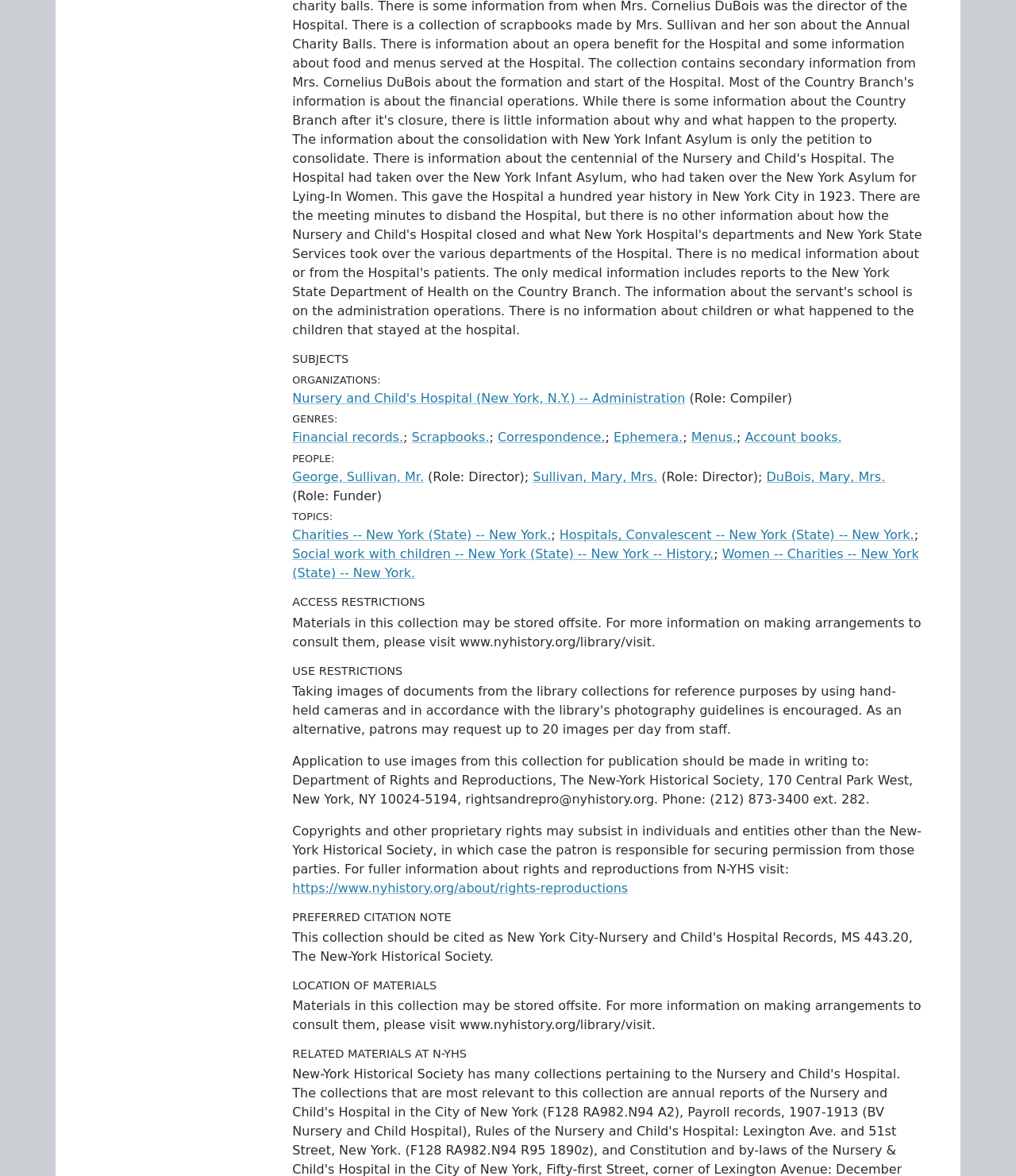Please determine the bounding box coordinates of the area that needs to be clicked to complete this task: 'Visit the rights and reproductions page'. The coordinates must be four float numbers between 0 and 1, formatted as [left, top, right, bottom].

[0.288, 0.749, 0.618, 0.761]